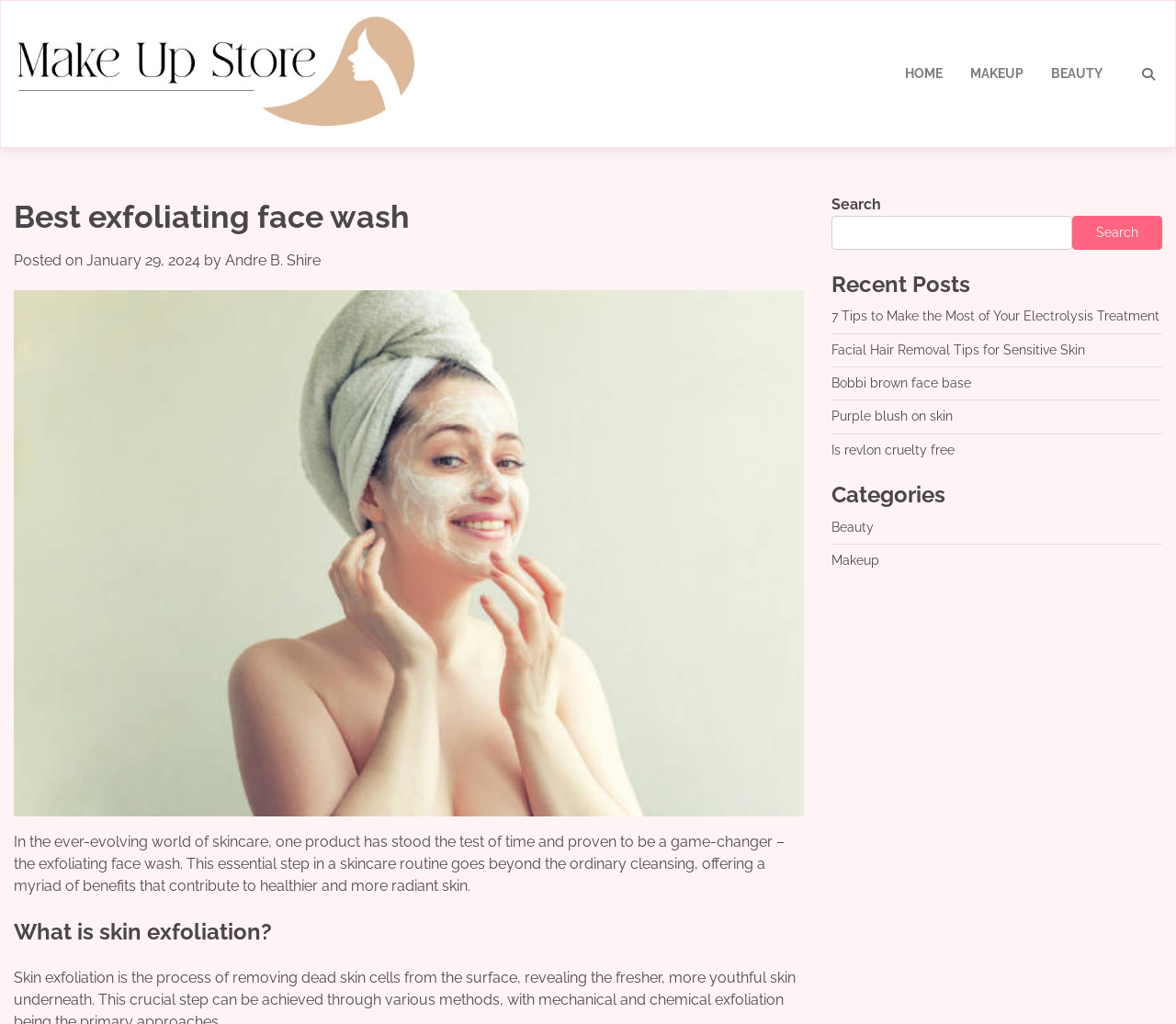Show the bounding box coordinates of the element that should be clicked to complete the task: "Search for something".

[0.707, 0.211, 0.912, 0.244]